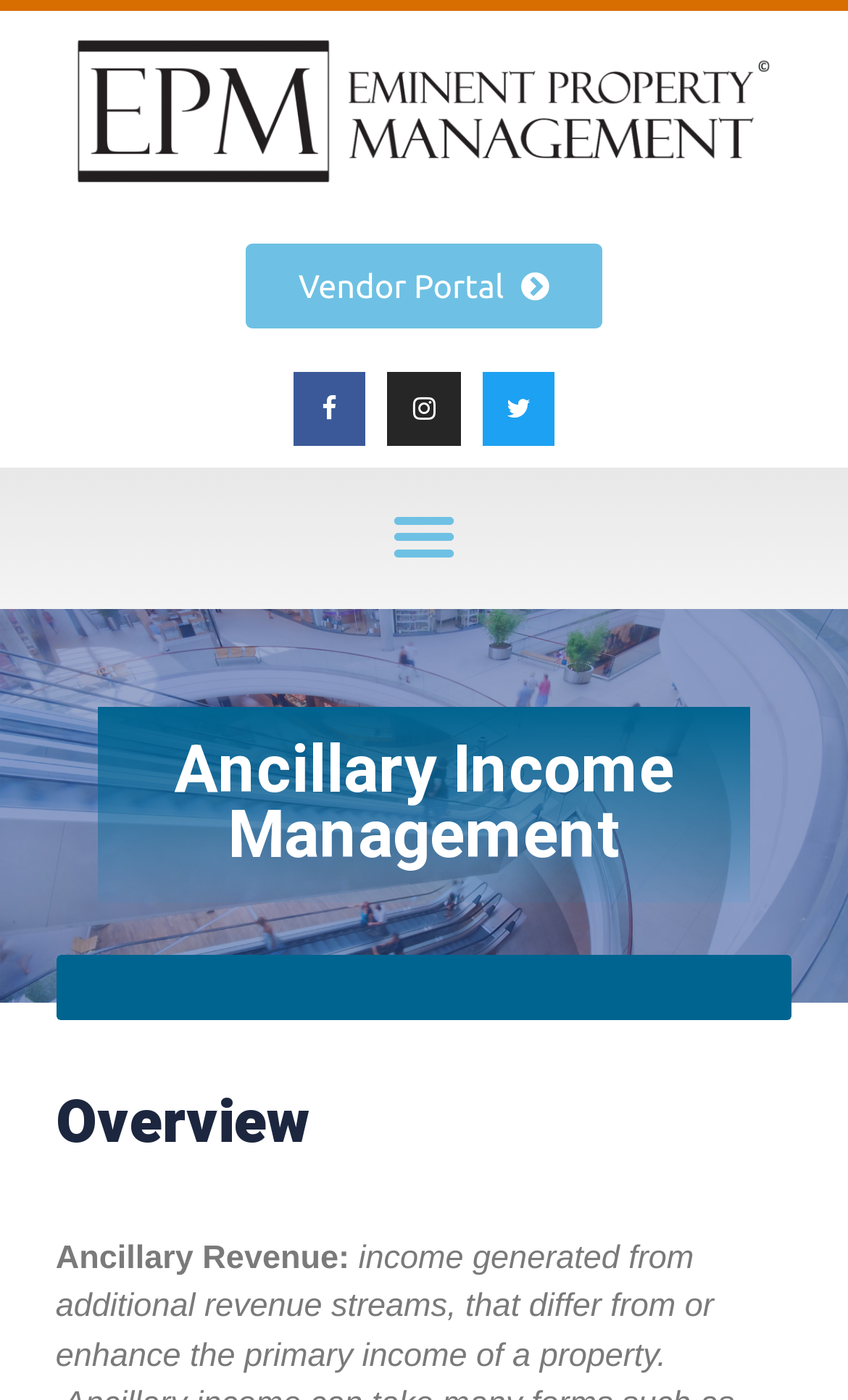Identify the bounding box for the described UI element. Provide the coordinates in (top-left x, top-left y, bottom-right x, bottom-right y) format with values ranging from 0 to 1: Start here

None